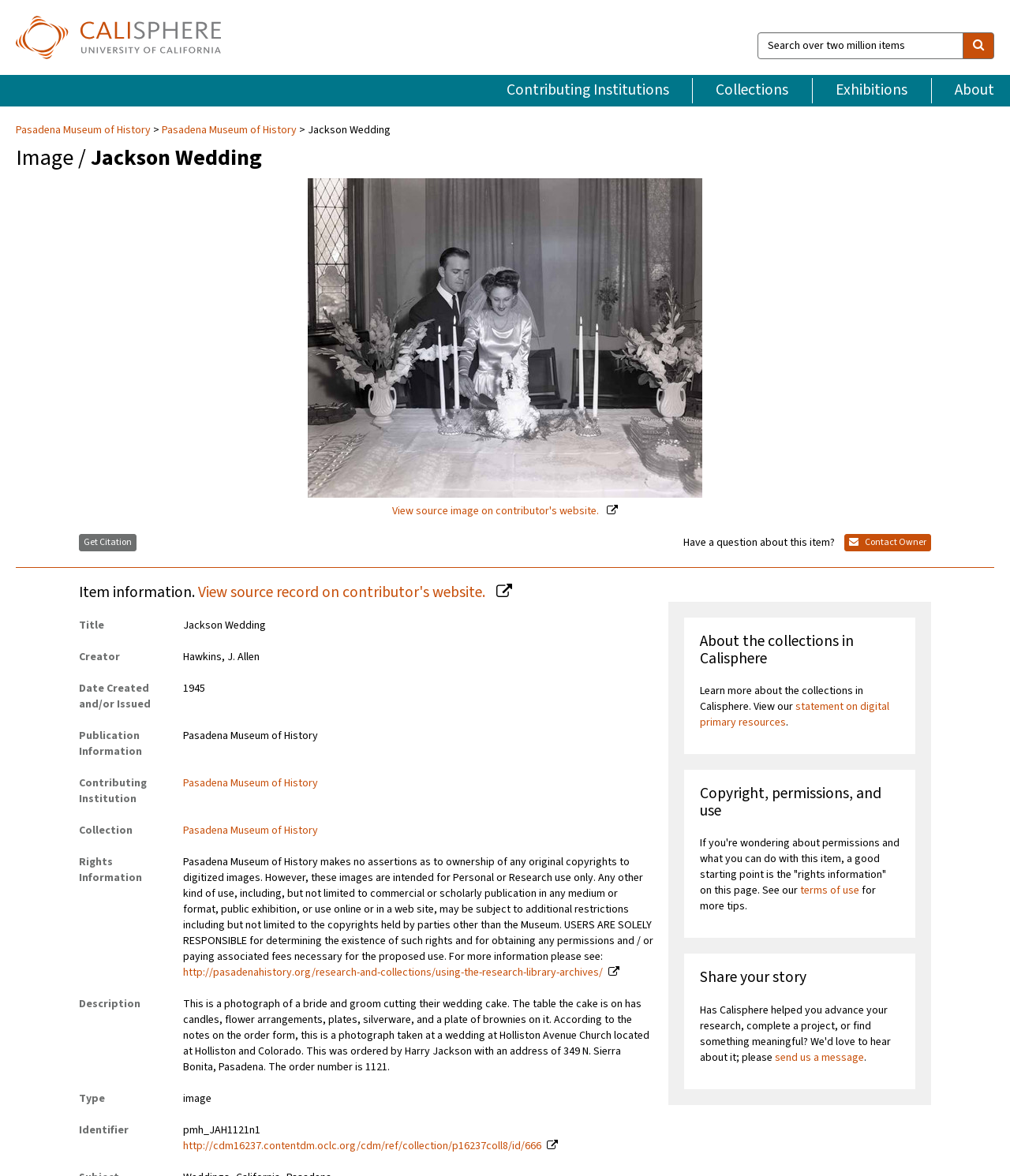Locate the coordinates of the bounding box for the clickable region that fulfills this instruction: "Contact Owner".

[0.836, 0.454, 0.922, 0.469]